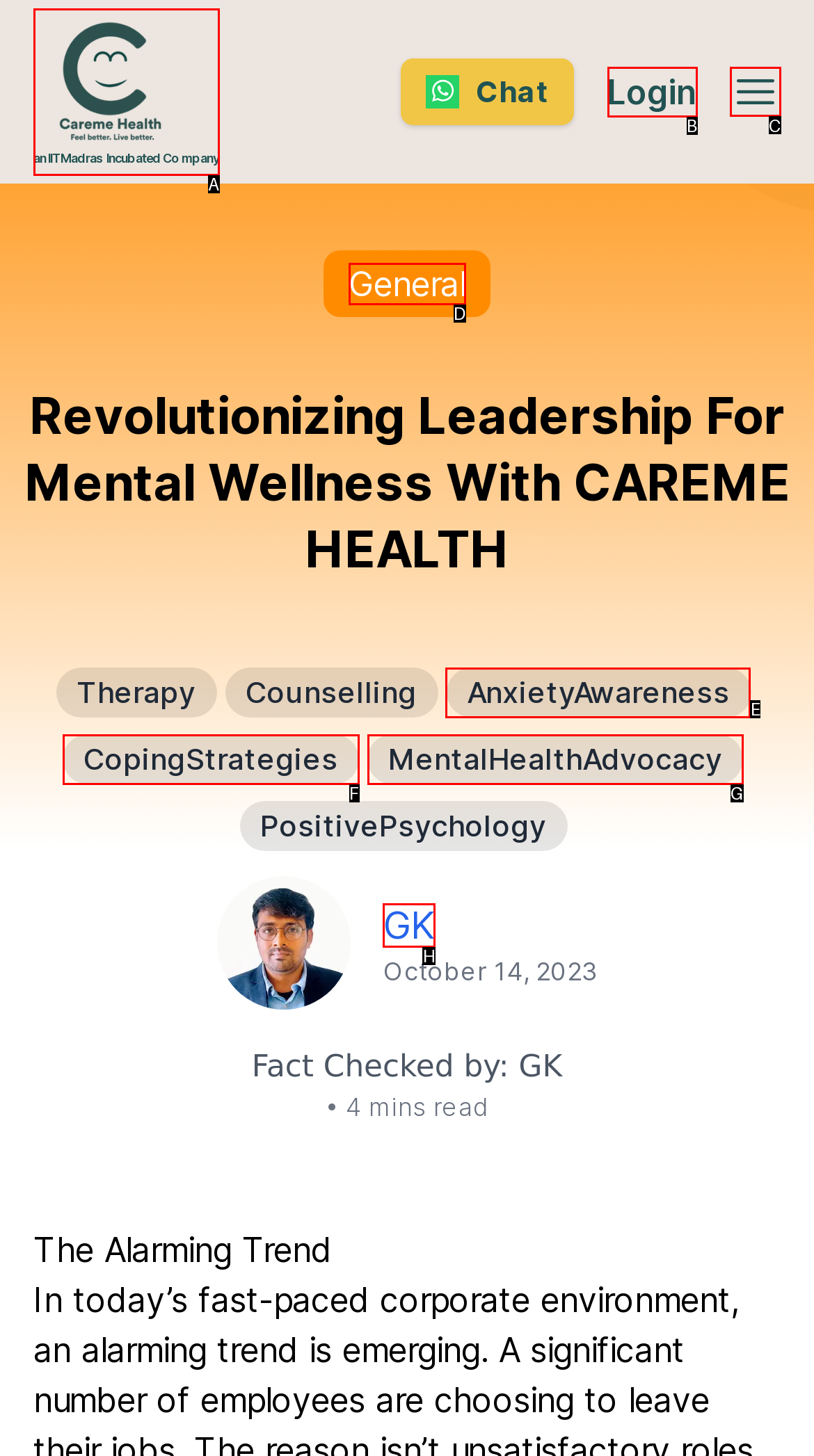Determine the letter of the UI element that you need to click to perform the task: Toggle the navigation menu.
Provide your answer with the appropriate option's letter.

C